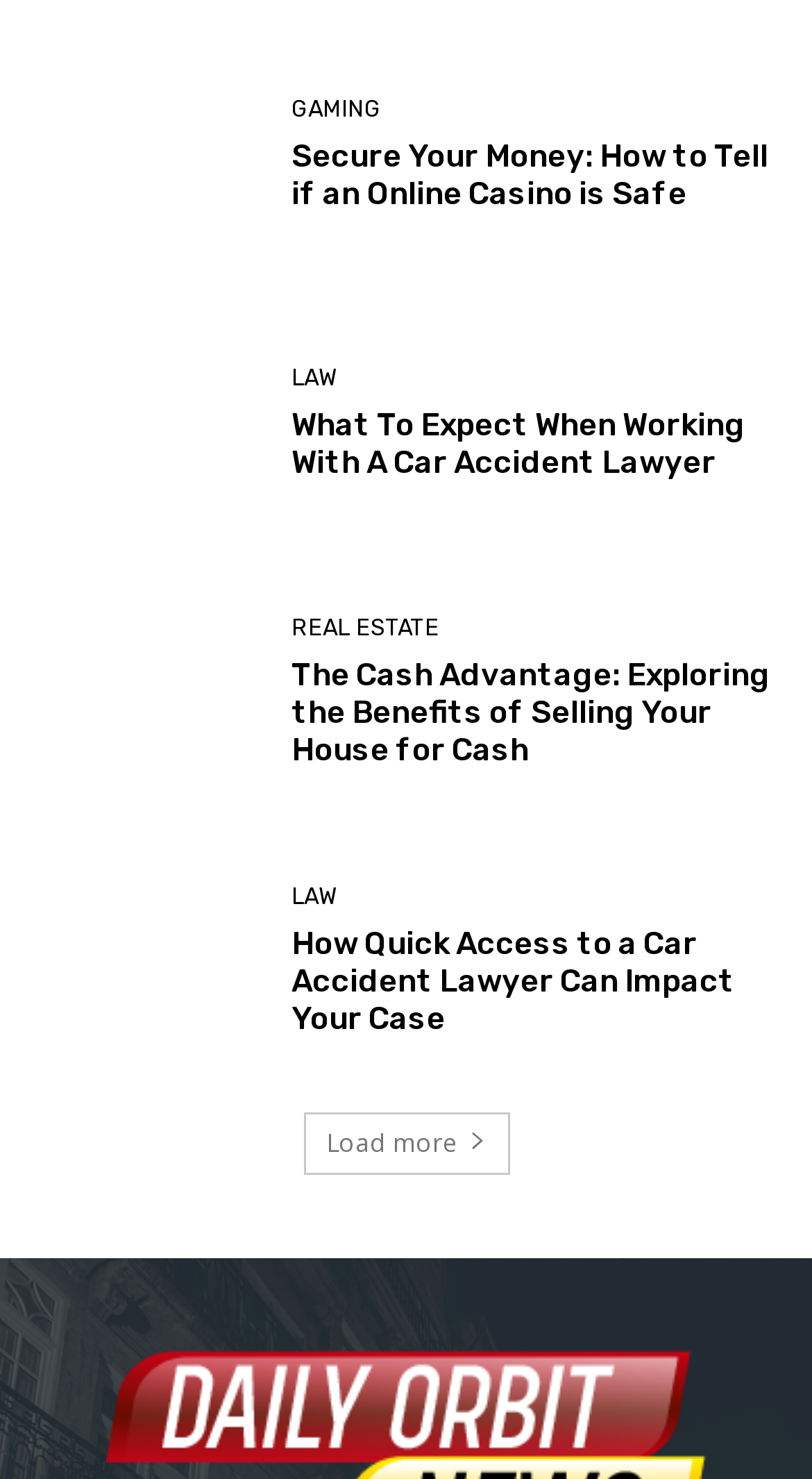What is the category of the article 'Secure Your Money: How to Tell if an Online Casino is Safe'?
From the image, respond with a single word or phrase.

GAMING